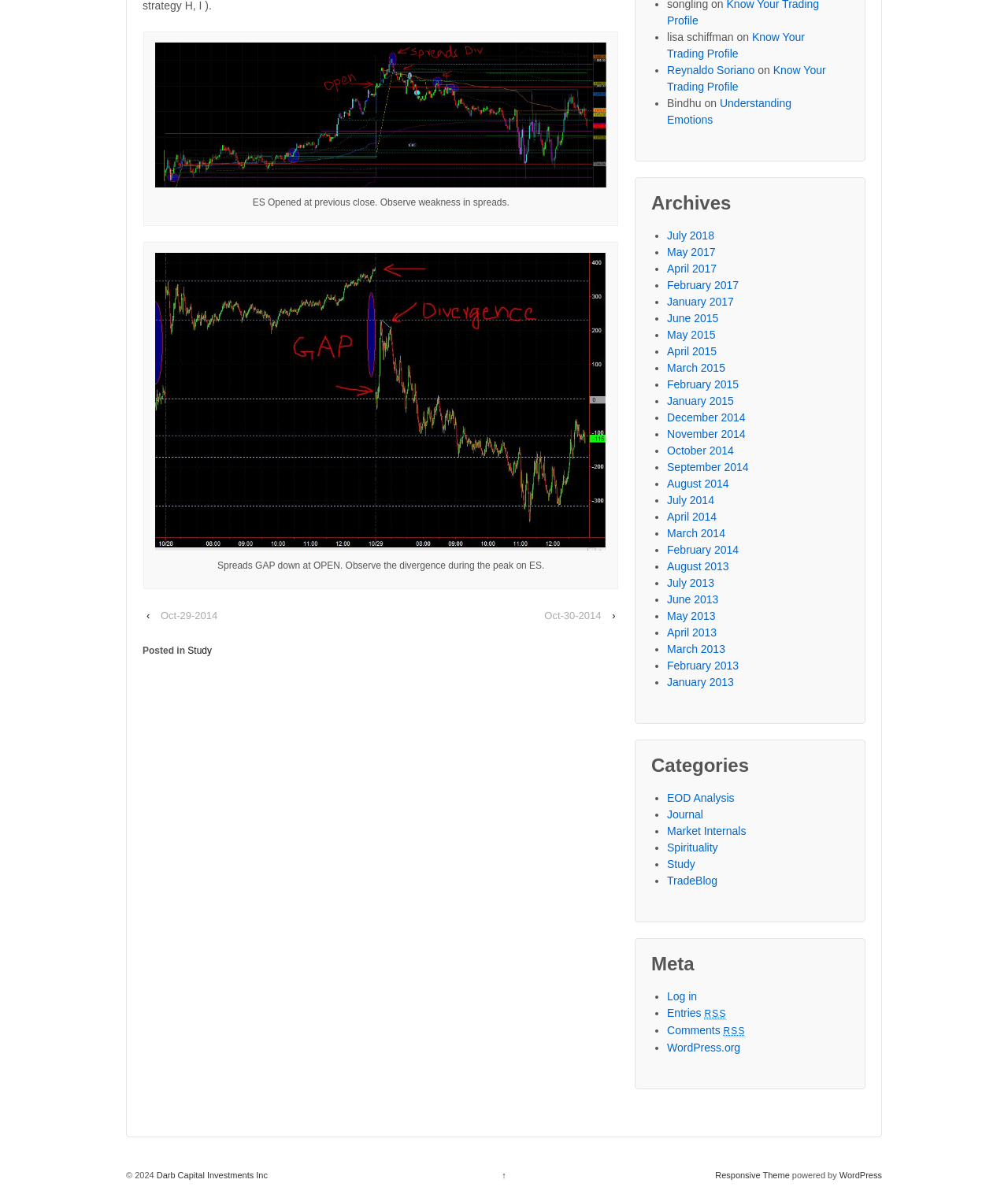Please specify the bounding box coordinates in the format (top-left x, top-left y, bottom-right x, bottom-right y), with values ranging from 0 to 1. Identify the bounding box for the UI component described as follows: June 2015

[0.662, 0.26, 0.713, 0.271]